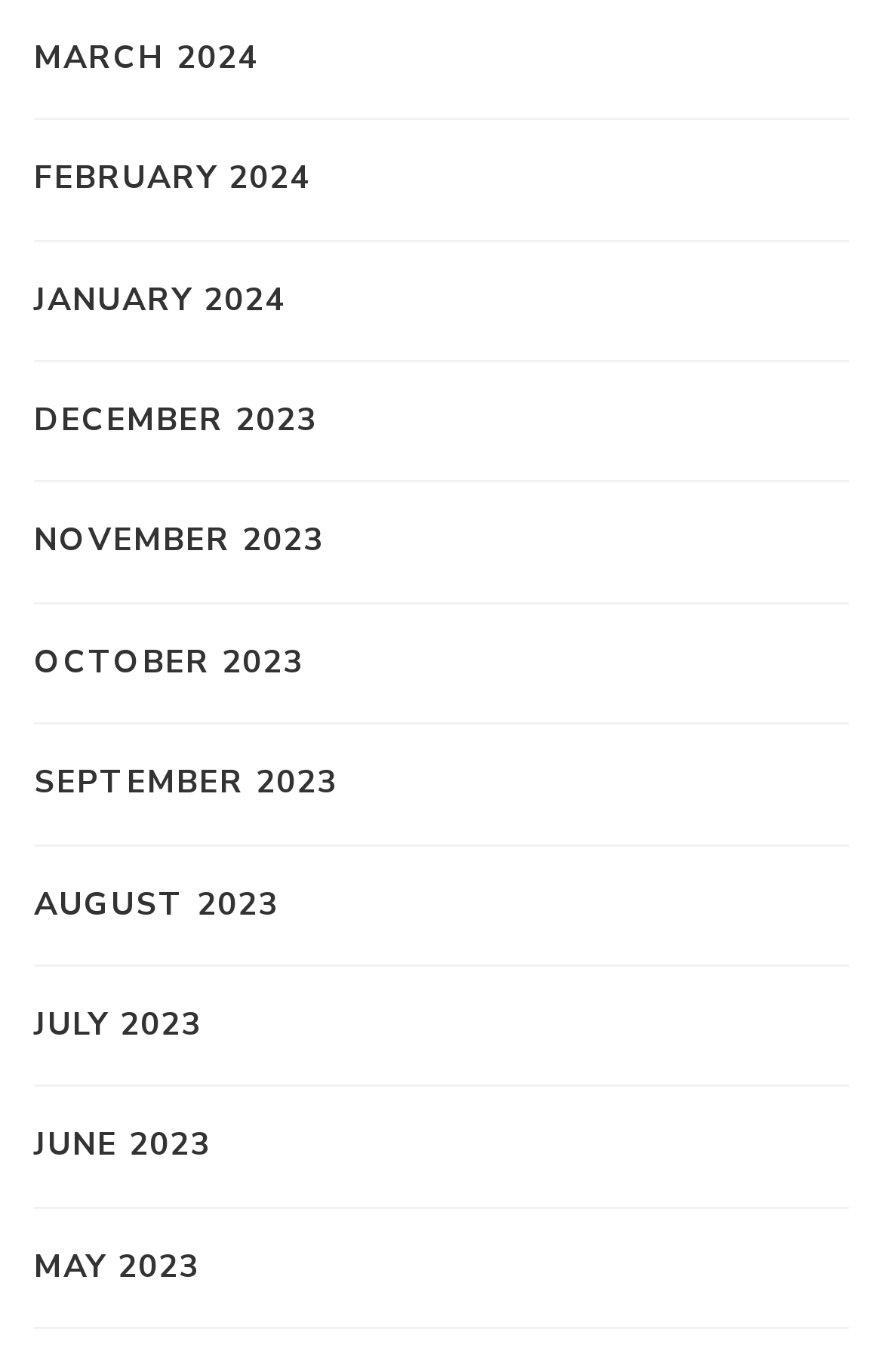Please provide a comprehensive response to the question based on the details in the image: Are the months listed in chronological order?

By examining the list of links, I found that the months are listed in chronological order, with the earliest month (DECEMBER 2023) at the bottom and the latest month (MARCH 2024) at the top.